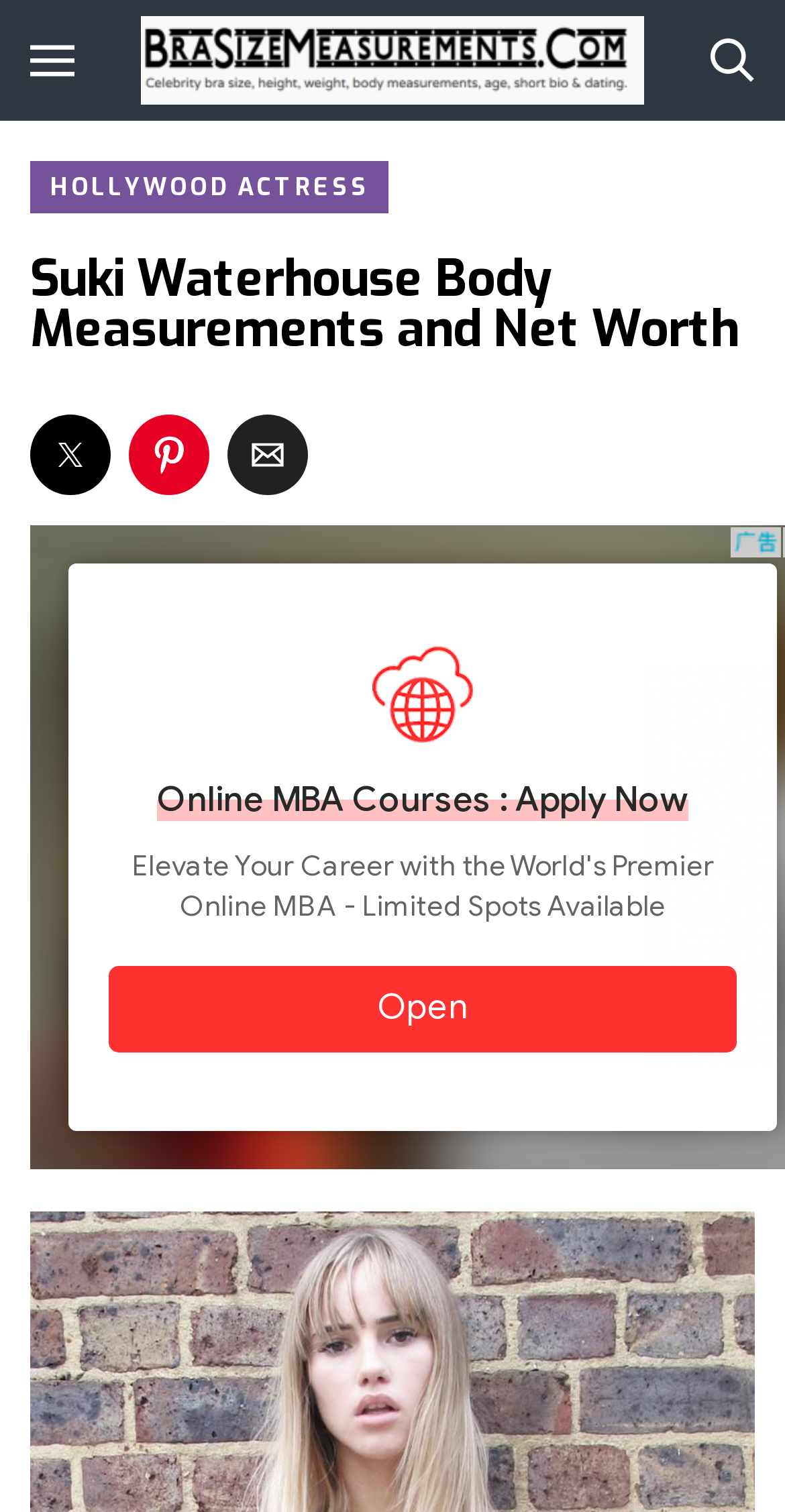Provide the text content of the webpage's main heading.

Suki Waterhouse Body Measurements and Net Worth